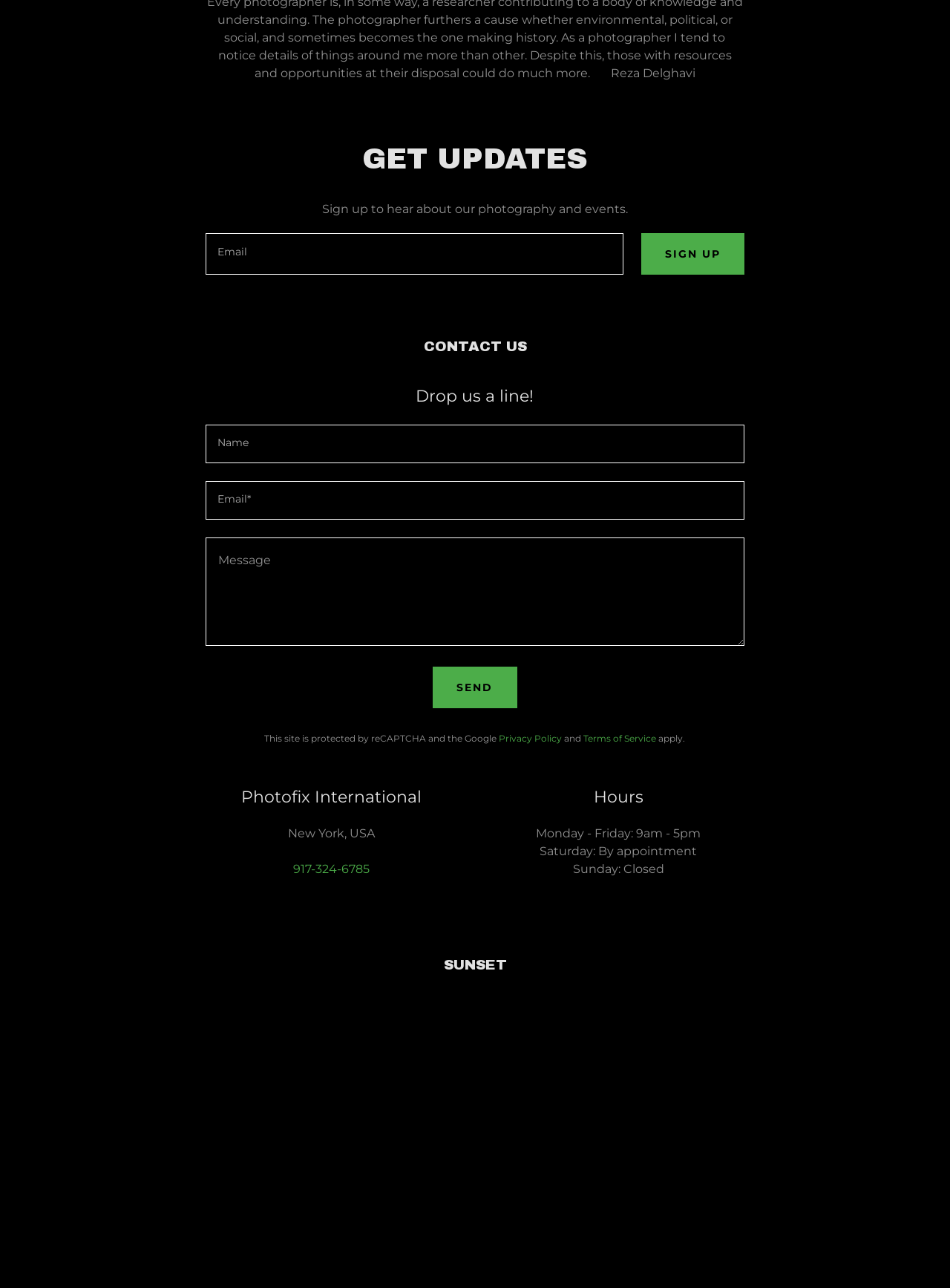Provide a brief response to the question below using one word or phrase:
What is the purpose of the 'SEND' button?

To send a message